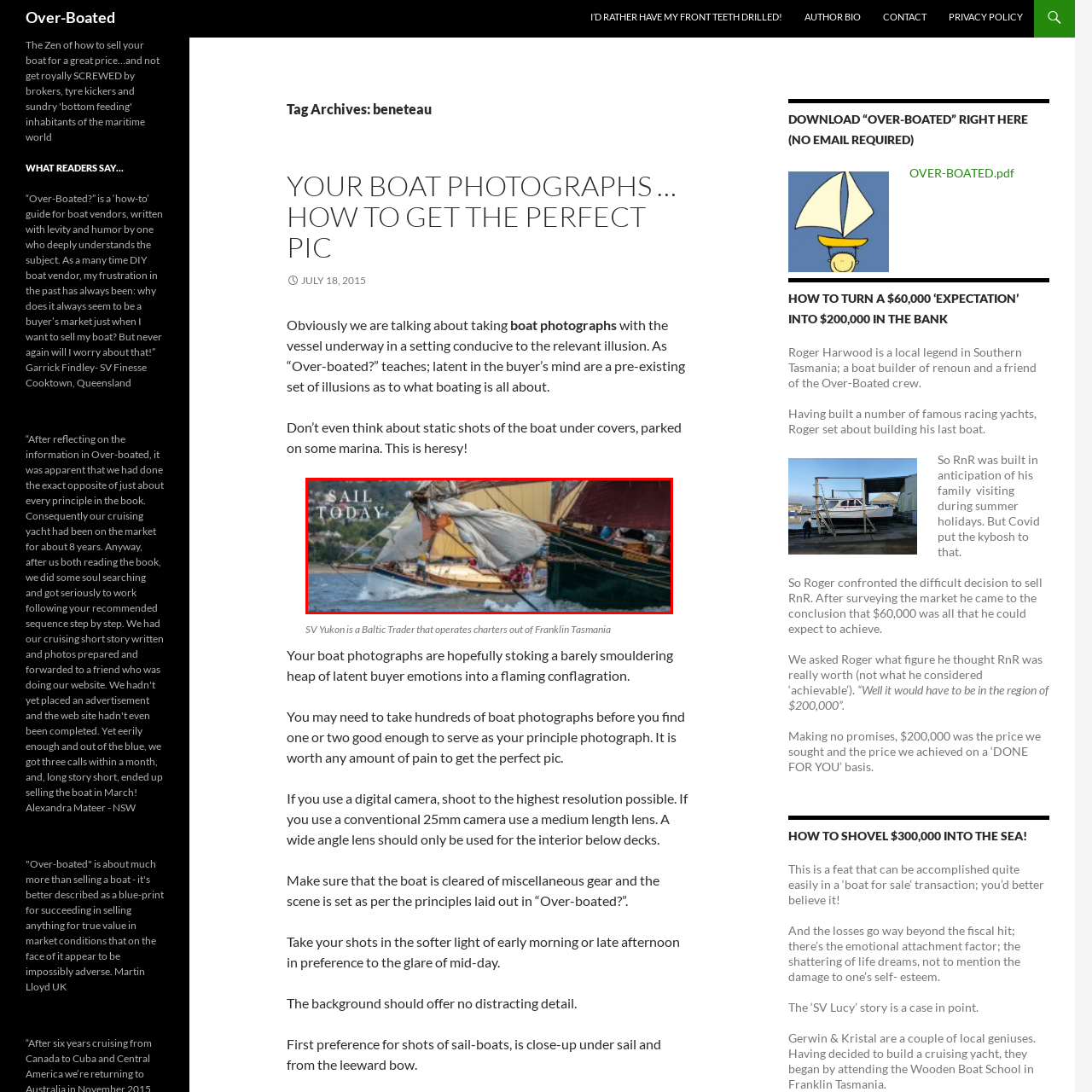How many sailing vessels are in the image?
Focus on the area within the red boundary in the image and answer the question with one word or a short phrase.

Two